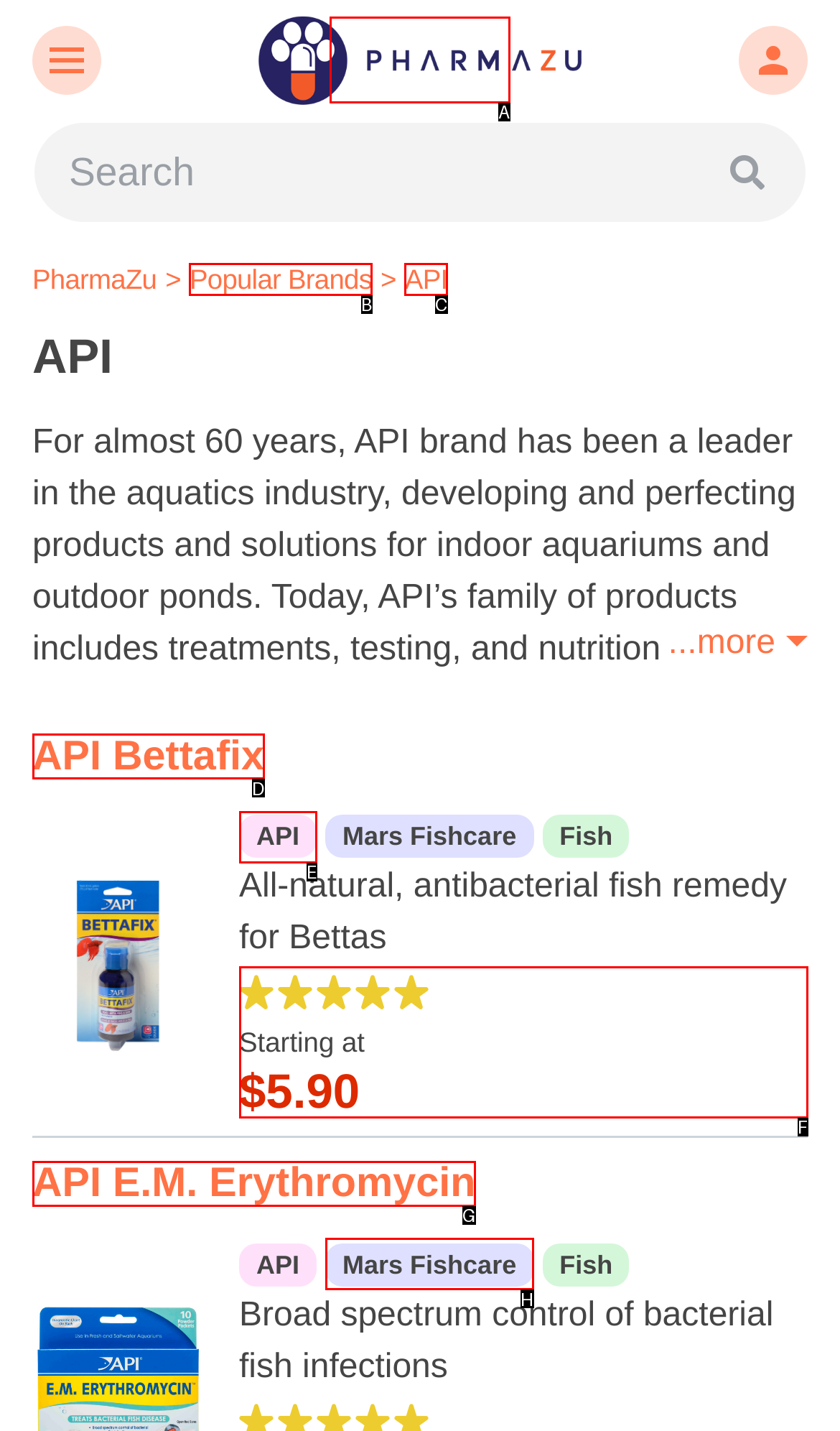Select the HTML element that needs to be clicked to perform the task: Go to PharmaZu homepage. Reply with the letter of the chosen option.

A